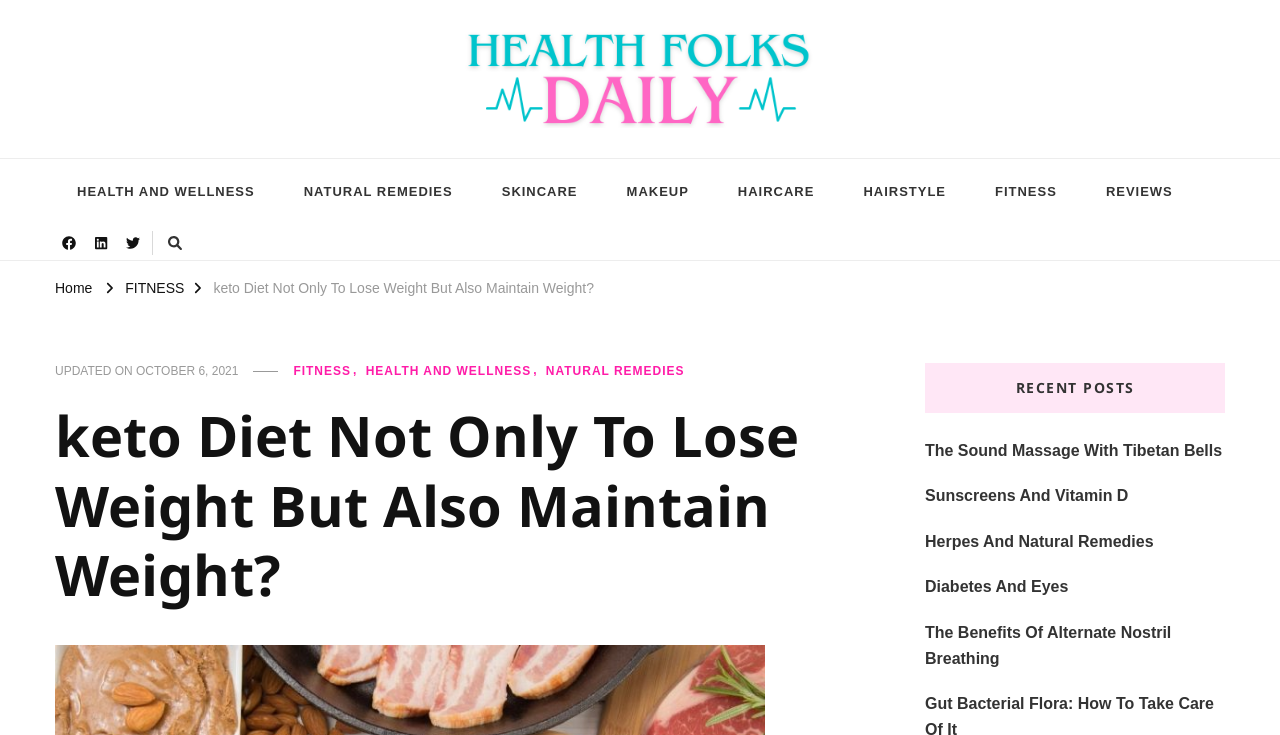How many categories are listed under 'Mobile'?
Based on the content of the image, thoroughly explain and answer the question.

Under the 'Mobile' section, there are 8 categories listed, which are 'HEALTH AND WELLNESS', 'NATURAL REMEDIES', 'SKINCARE', 'MAKEUP', 'HAIRCARE', 'HAIRSTYLE', 'FITNESS', and 'REVIEWS'.